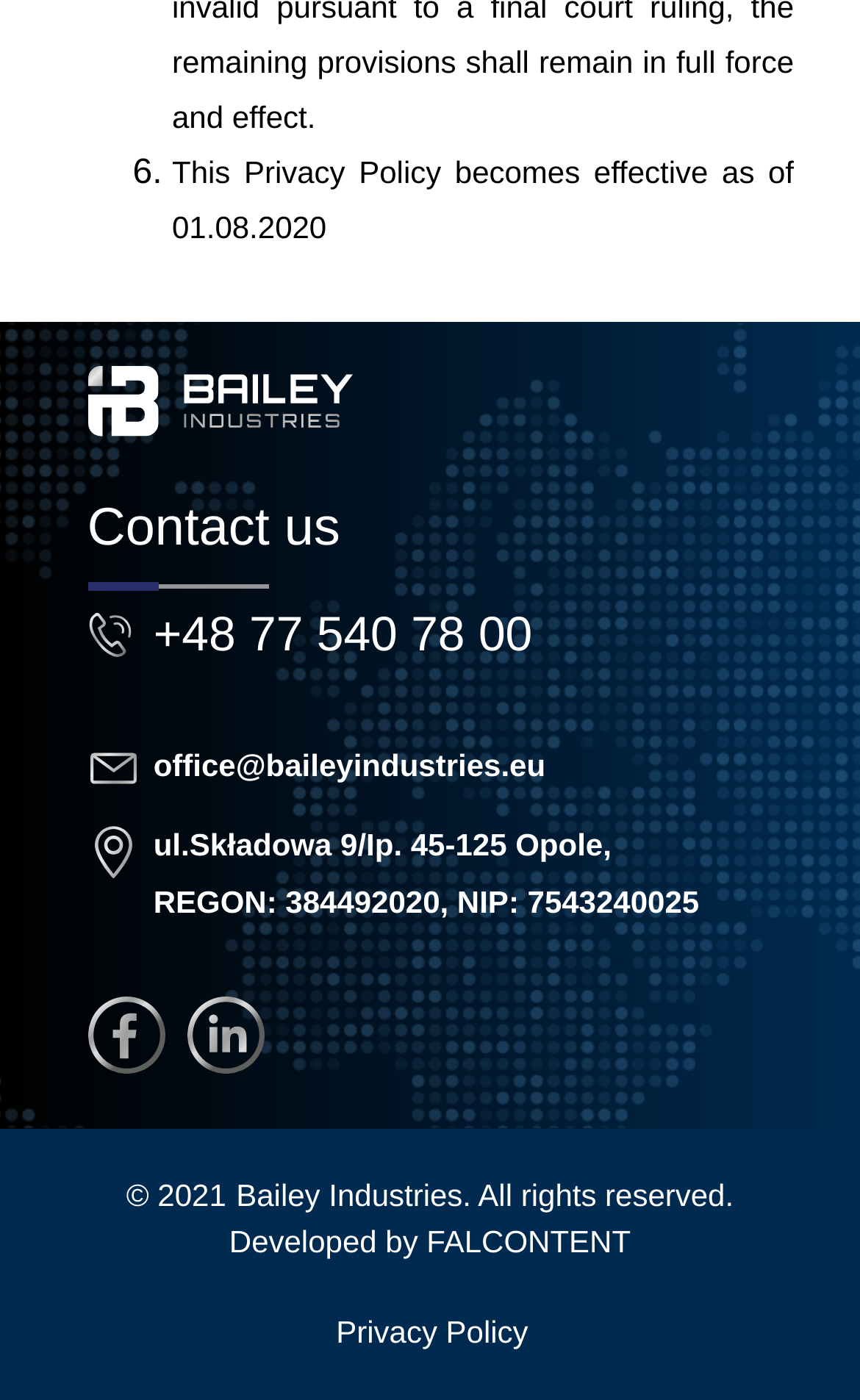What is the address of Bailey Industries?
Answer the question with a thorough and detailed explanation.

The address of Bailey Industries can be found in the 'Contact us' section of the webpage, which is located below the phone number and email address.